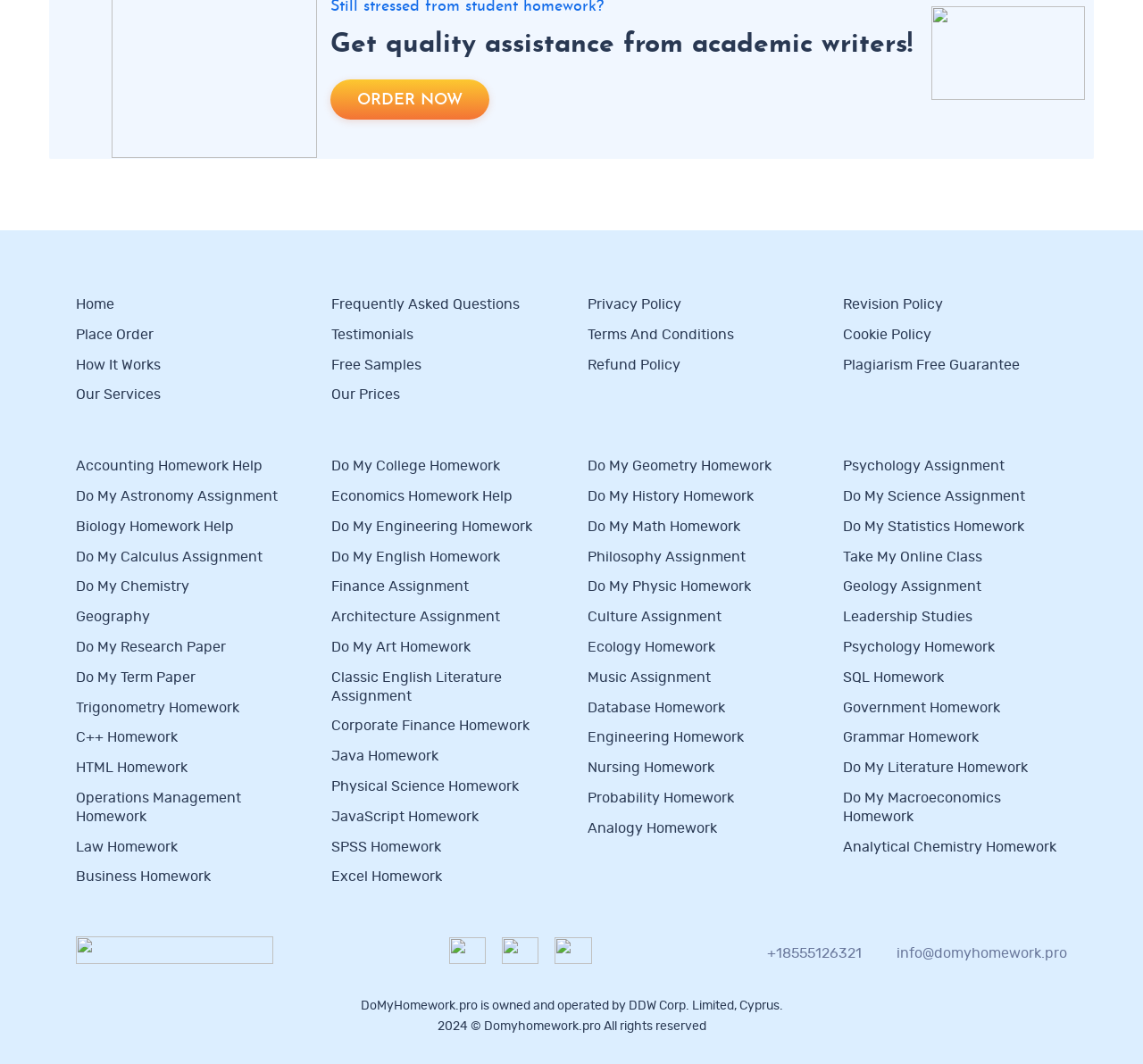Please give a one-word or short phrase response to the following question: 
How many main sections are there in the top navigation menu?

5